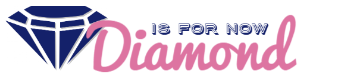Use a single word or phrase to respond to the question:
What does the diamond icon symbolize?

Luxury and elegance